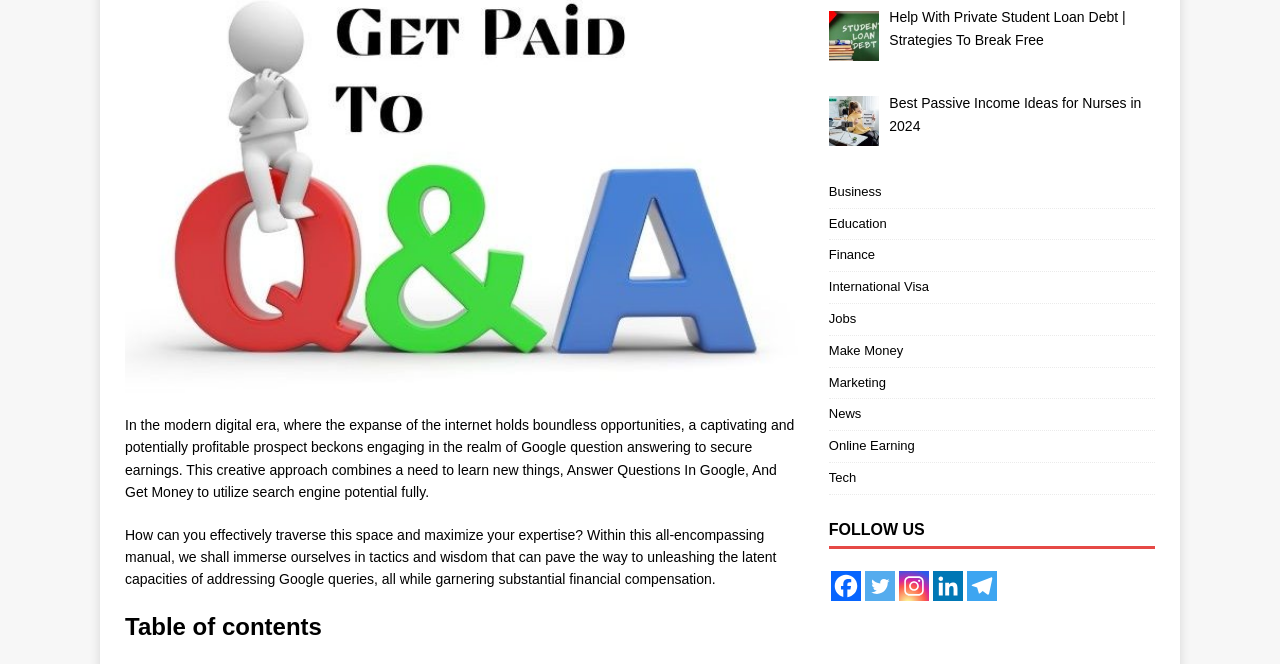Based on the element description: "International Visa", identify the bounding box coordinates for this UI element. The coordinates must be four float numbers between 0 and 1, listed as [left, top, right, bottom].

[0.647, 0.41, 0.902, 0.456]